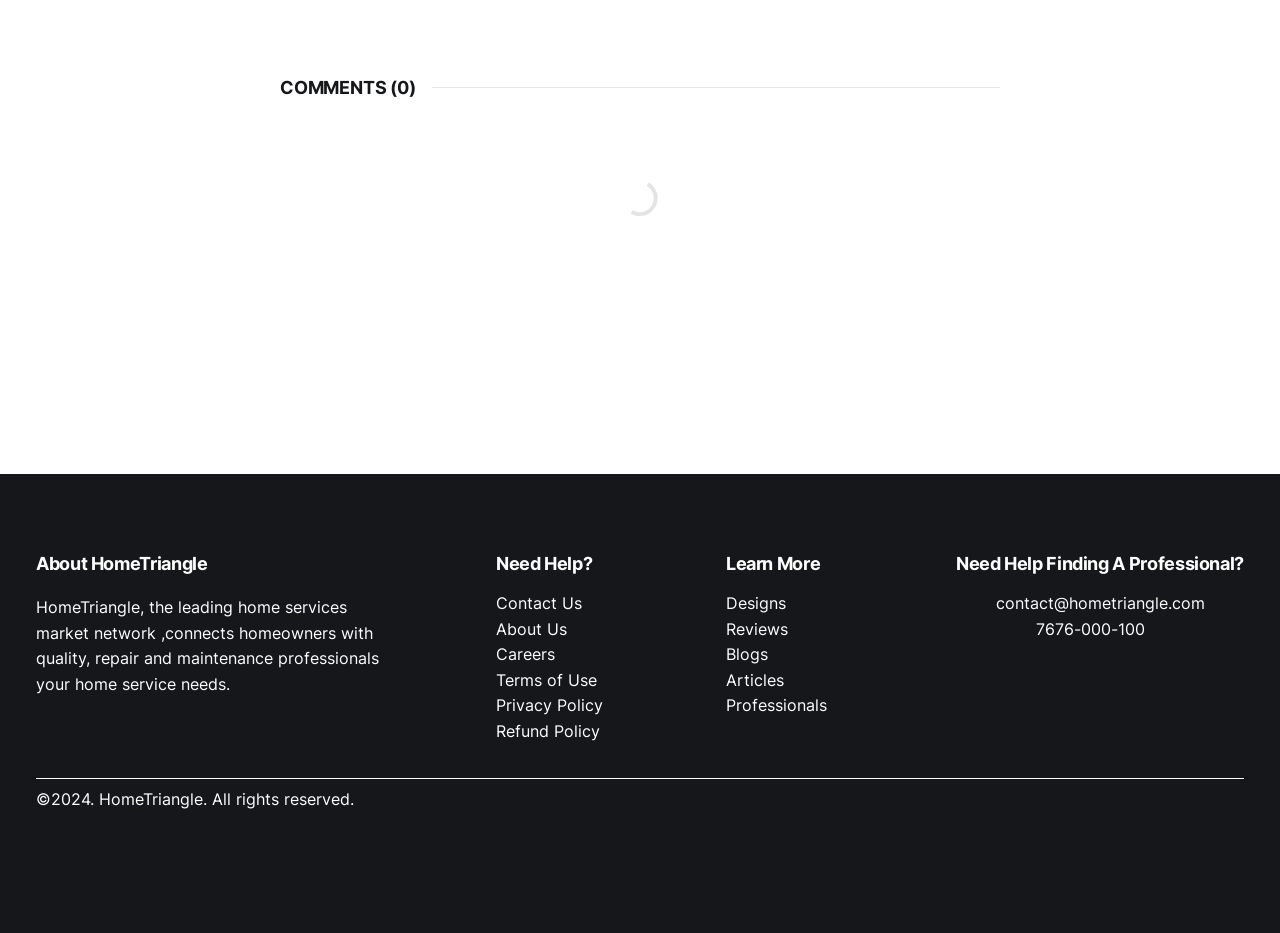Pinpoint the bounding box coordinates for the area that should be clicked to perform the following instruction: "Contact us".

[0.387, 0.636, 0.455, 0.657]